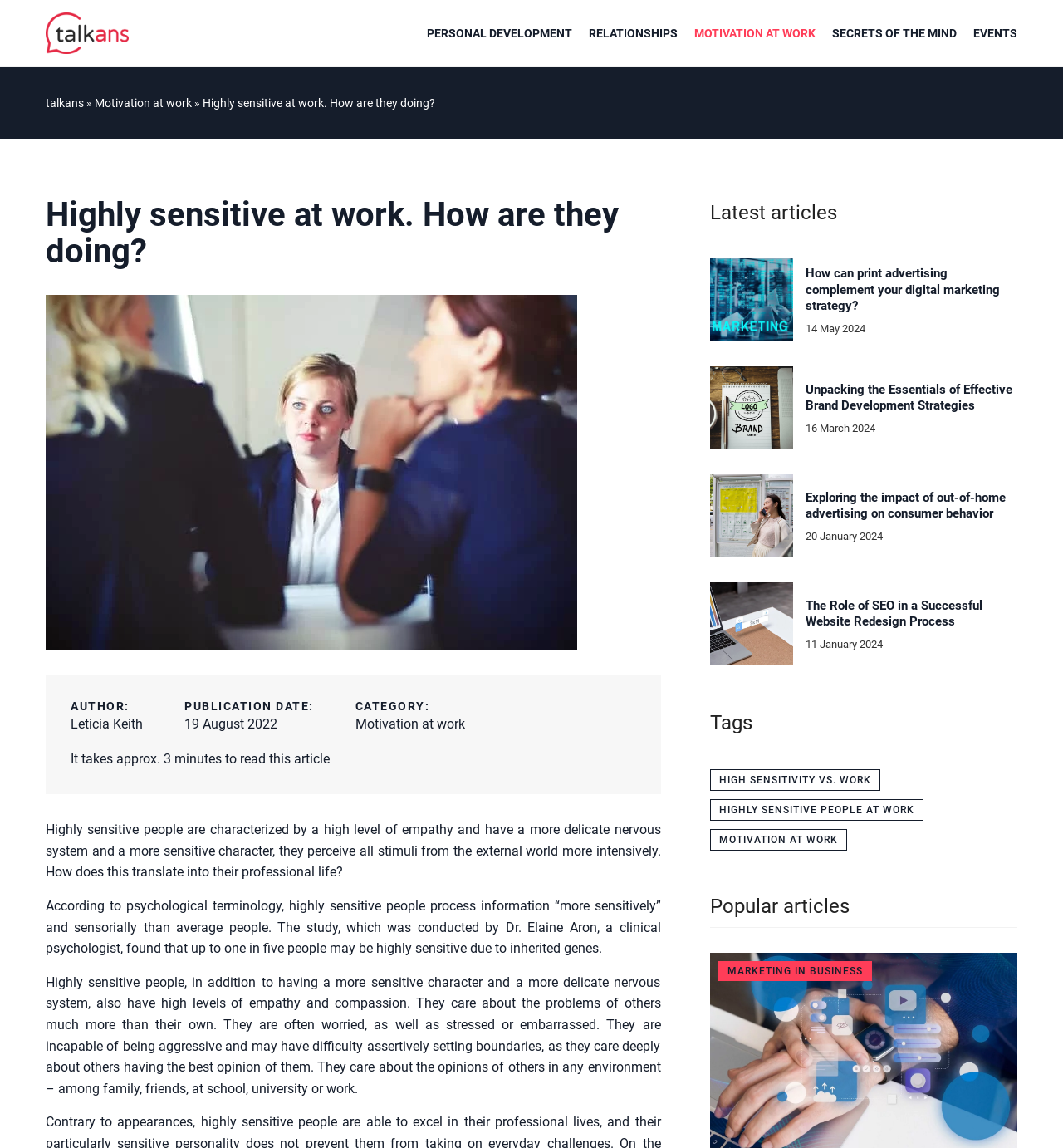Locate the UI element described as follows: "highly sensitive people at work". Return the bounding box coordinates as four float numbers between 0 and 1 in the order [left, top, right, bottom].

[0.668, 0.696, 0.869, 0.715]